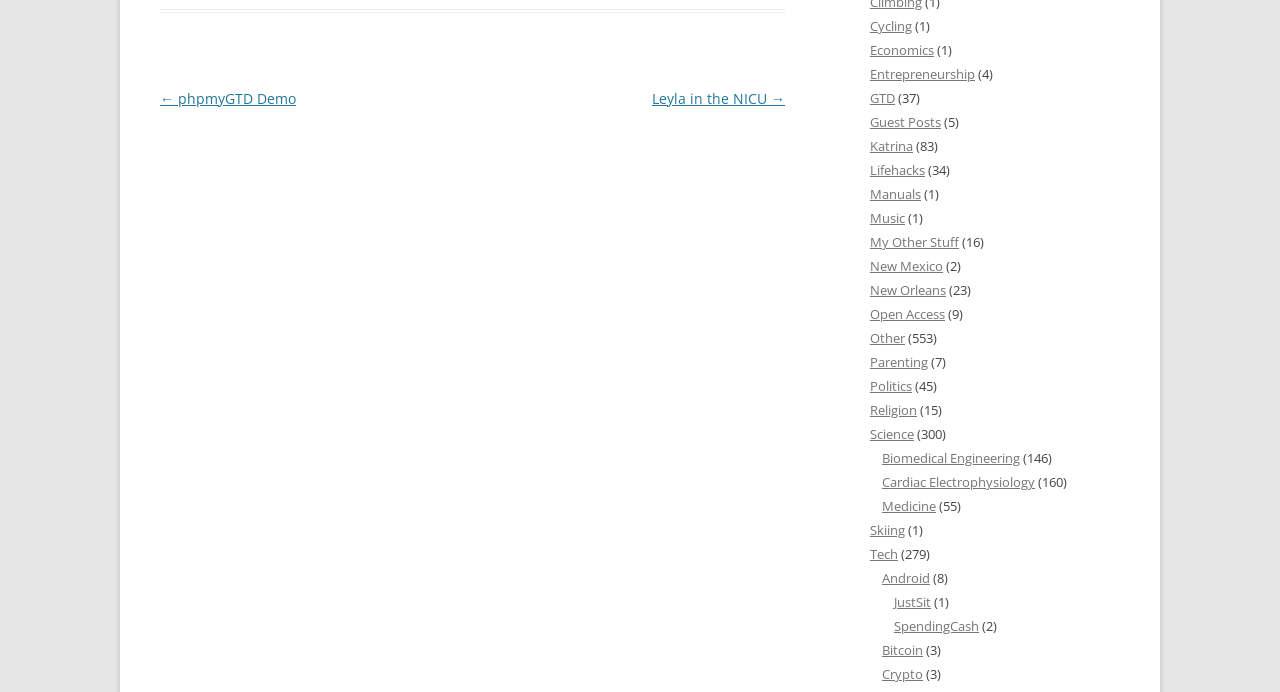Determine the bounding box for the described HTML element: "Biomedical Engineering". Ensure the coordinates are four float numbers between 0 and 1 in the format [left, top, right, bottom].

[0.689, 0.649, 0.797, 0.675]